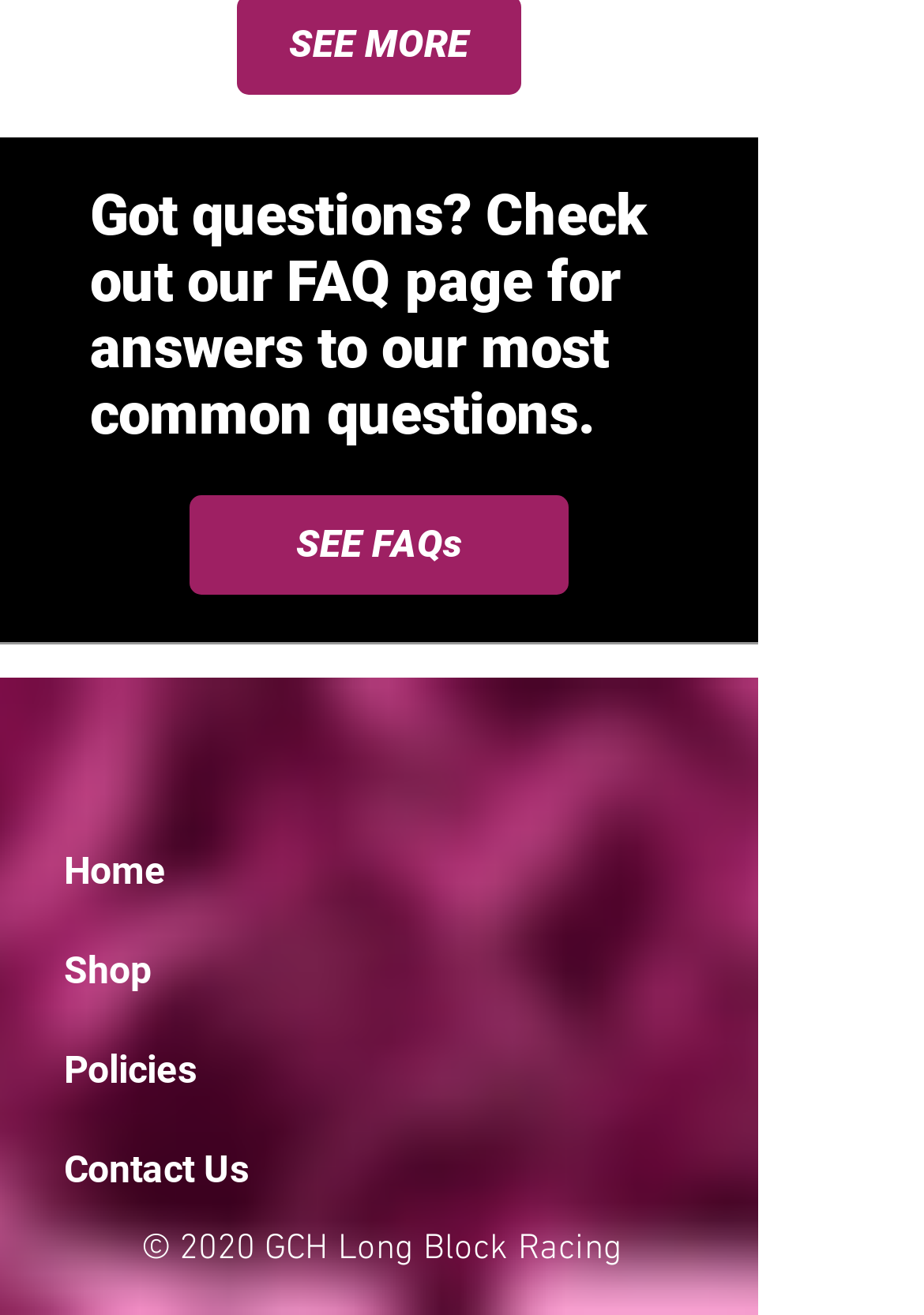Find the coordinates for the bounding box of the element with this description: "Home".

[0.069, 0.625, 0.274, 0.701]